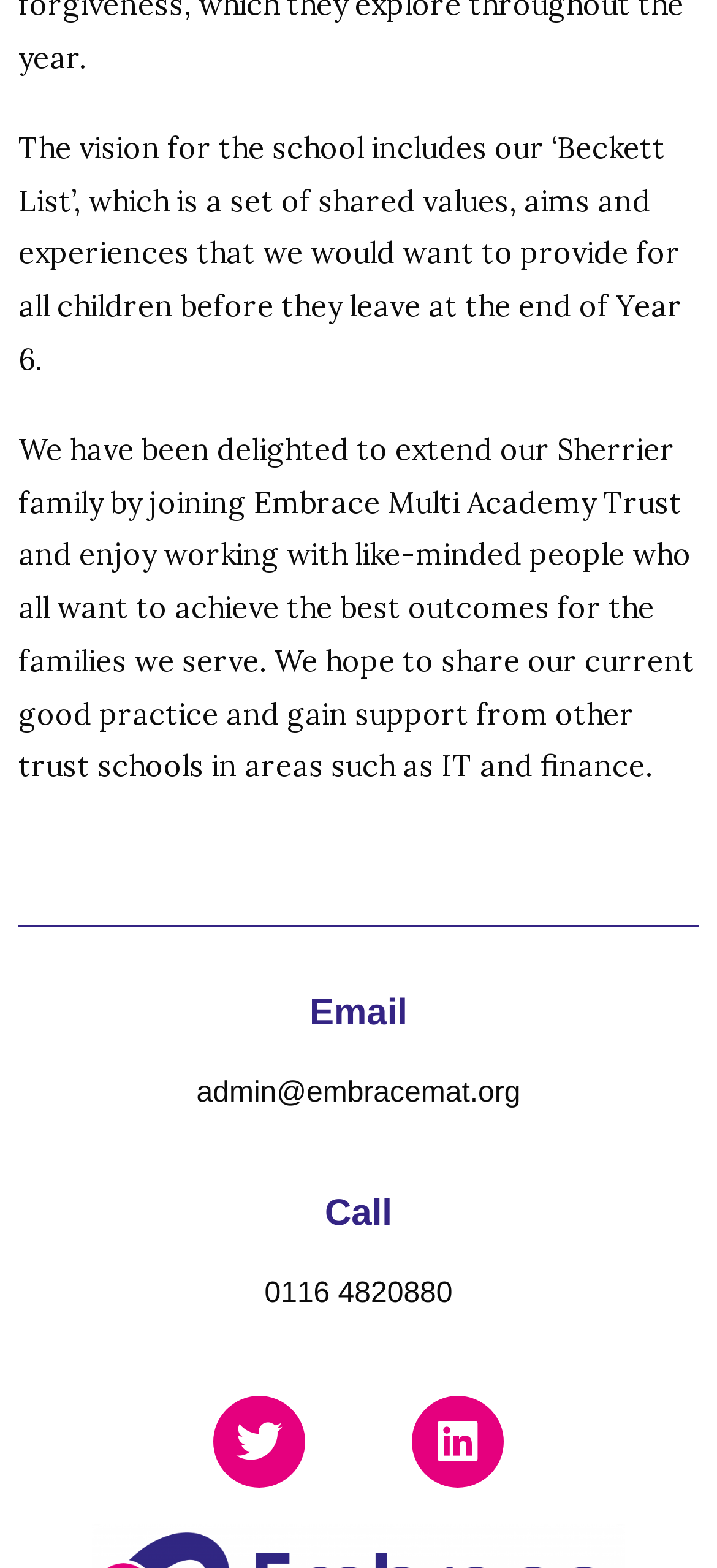What is the phone number of the school?
From the screenshot, supply a one-word or short-phrase answer.

0116 4820880